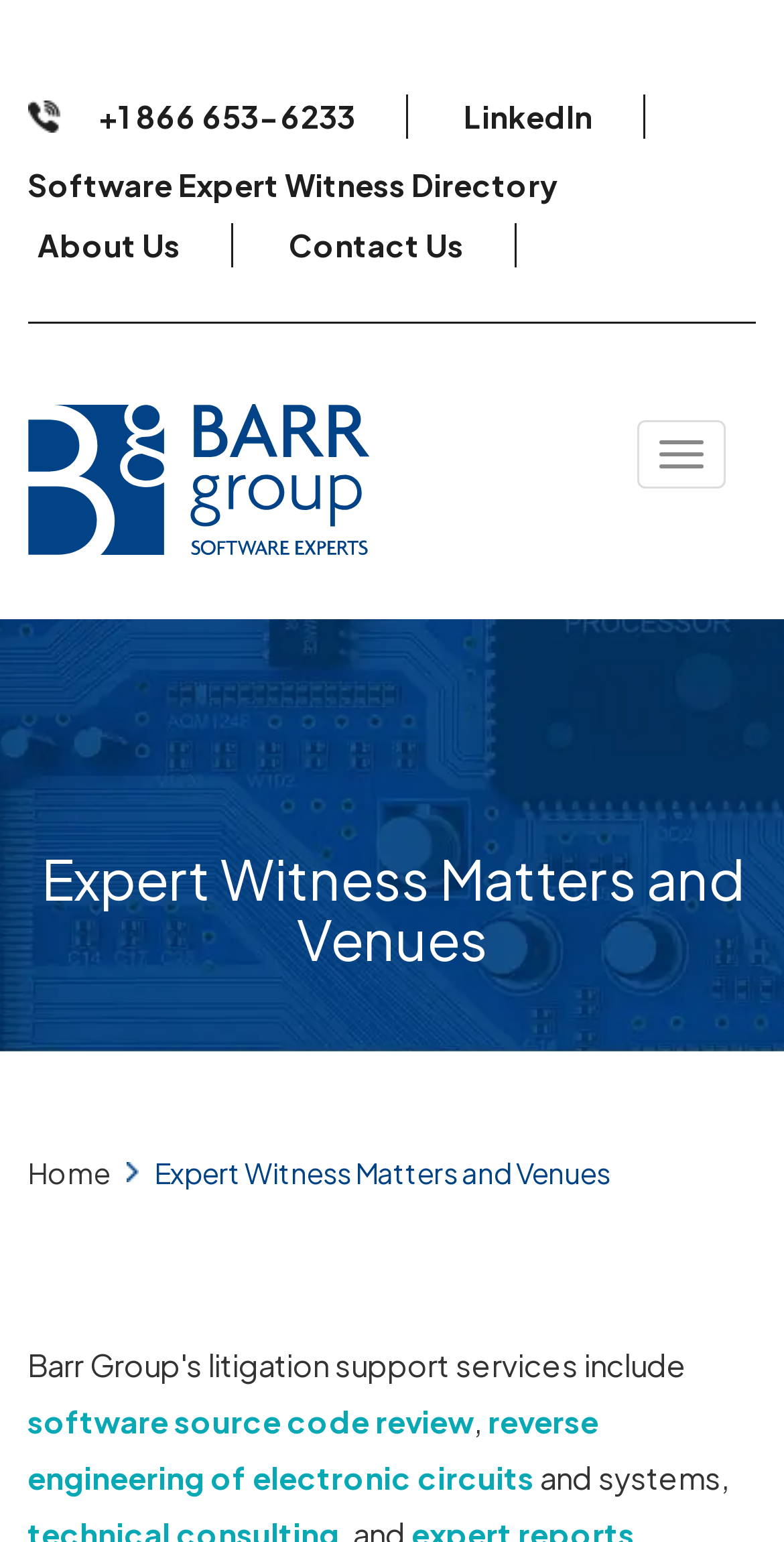Can you determine the bounding box coordinates of the area that needs to be clicked to fulfill the following instruction: "Visit the LinkedIn page"?

[0.591, 0.061, 0.822, 0.09]